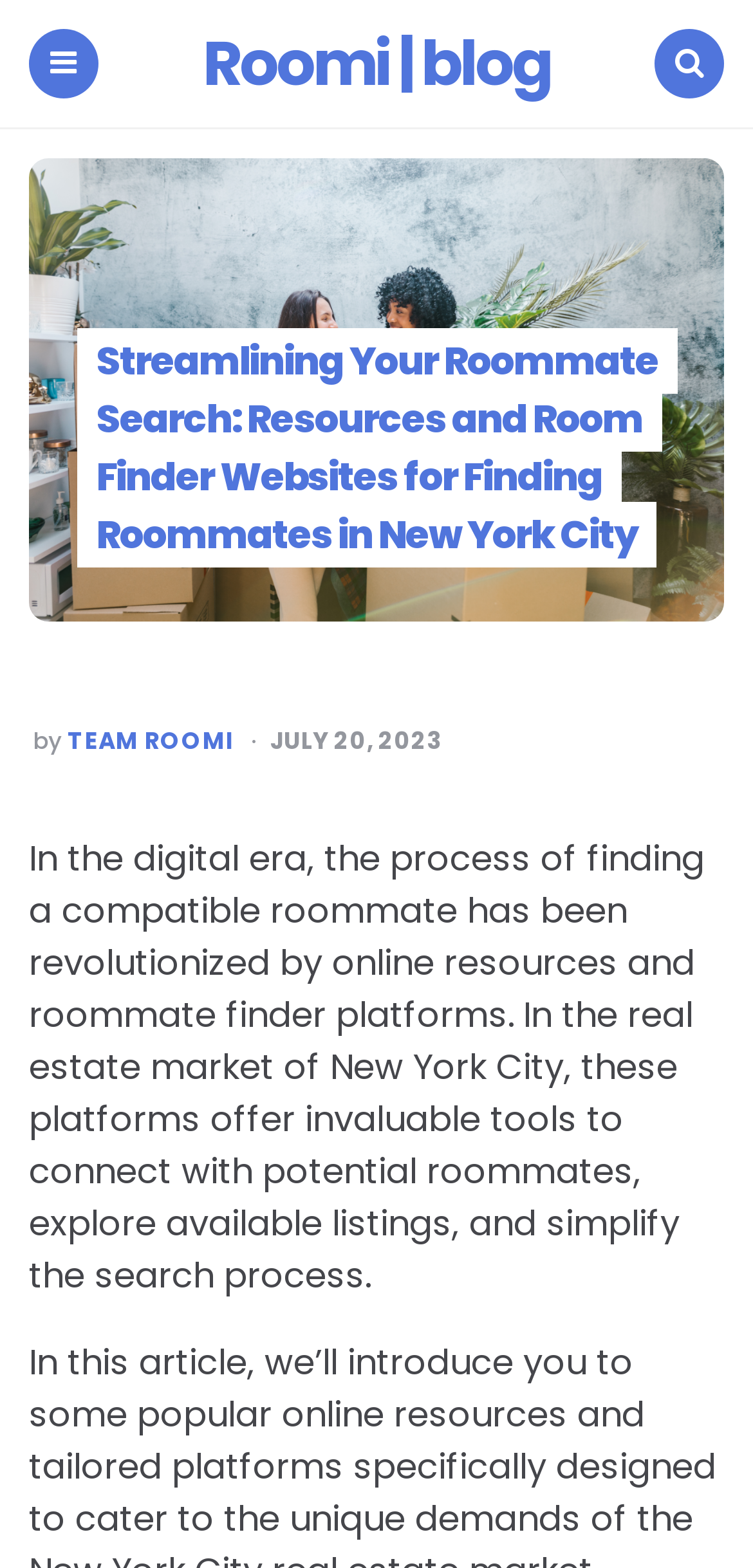Describe every aspect of the webpage in a detailed manner.

The webpage is about streamlining the process of finding a roommate in New York City using online resources and tailored platforms. At the top left corner, there is a menu option labeled "Menu". Next to it, on the top center, is the website's logo and title "Roomi | blog", which is also a clickable link. On the top right corner, there is a search bar labeled "Search".

Below the top section, there is a prominent image taking up most of the width, depicting two women surrounded by moving boxes, likely illustrating the challenges of finding a roommate.

The main content of the webpage is headed by a title "Streamlining Your Roommate Search: Resources and Room Finder Websites for Finding Roommates in New York City", which spans across the page. Below the title, there is a section indicating the author and publication date, with the text "POSTED BY" followed by the author's name "TEAM ROOMI" and the date "JULY 20, 2023".

The main article begins with a paragraph explaining how online resources and roommate finder platforms have revolutionized the process of finding a compatible roommate in New York City, offering tools to connect with potential roommates, explore available listings, and simplify the search process.